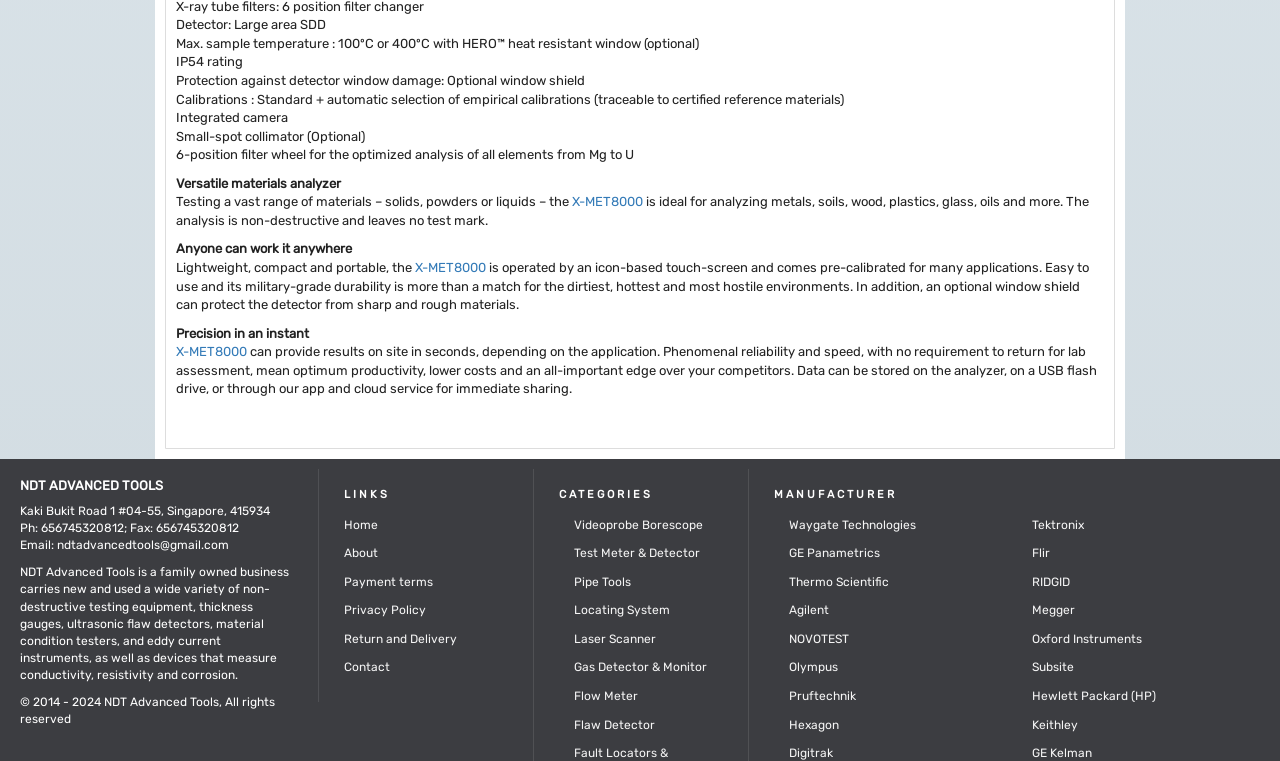Find the bounding box coordinates of the element I should click to carry out the following instruction: "Click on the Waygate Technologies link".

[0.616, 0.68, 0.715, 0.699]